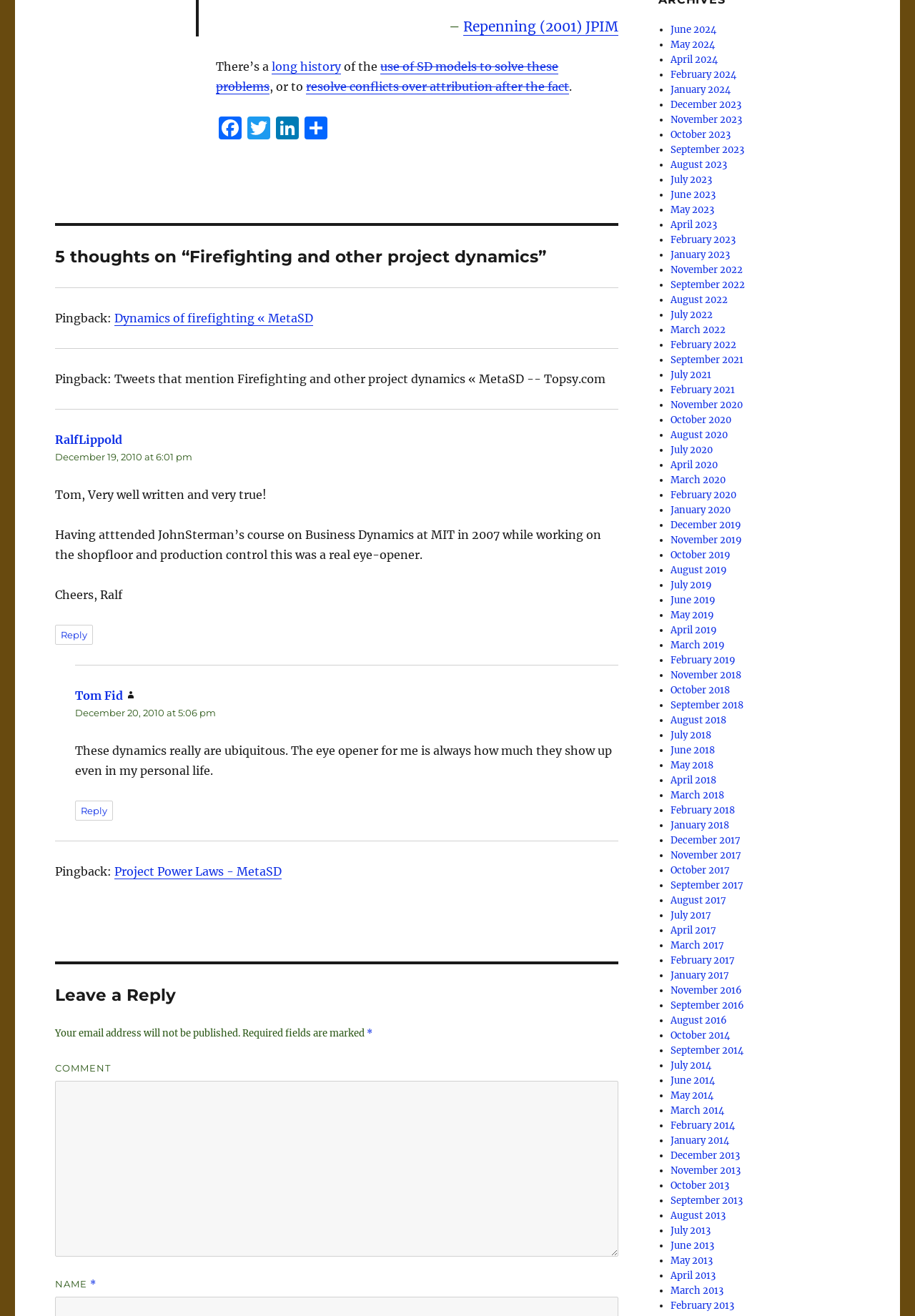What is the date of the second comment?
Please provide a single word or phrase in response based on the screenshot.

December 20, 2010